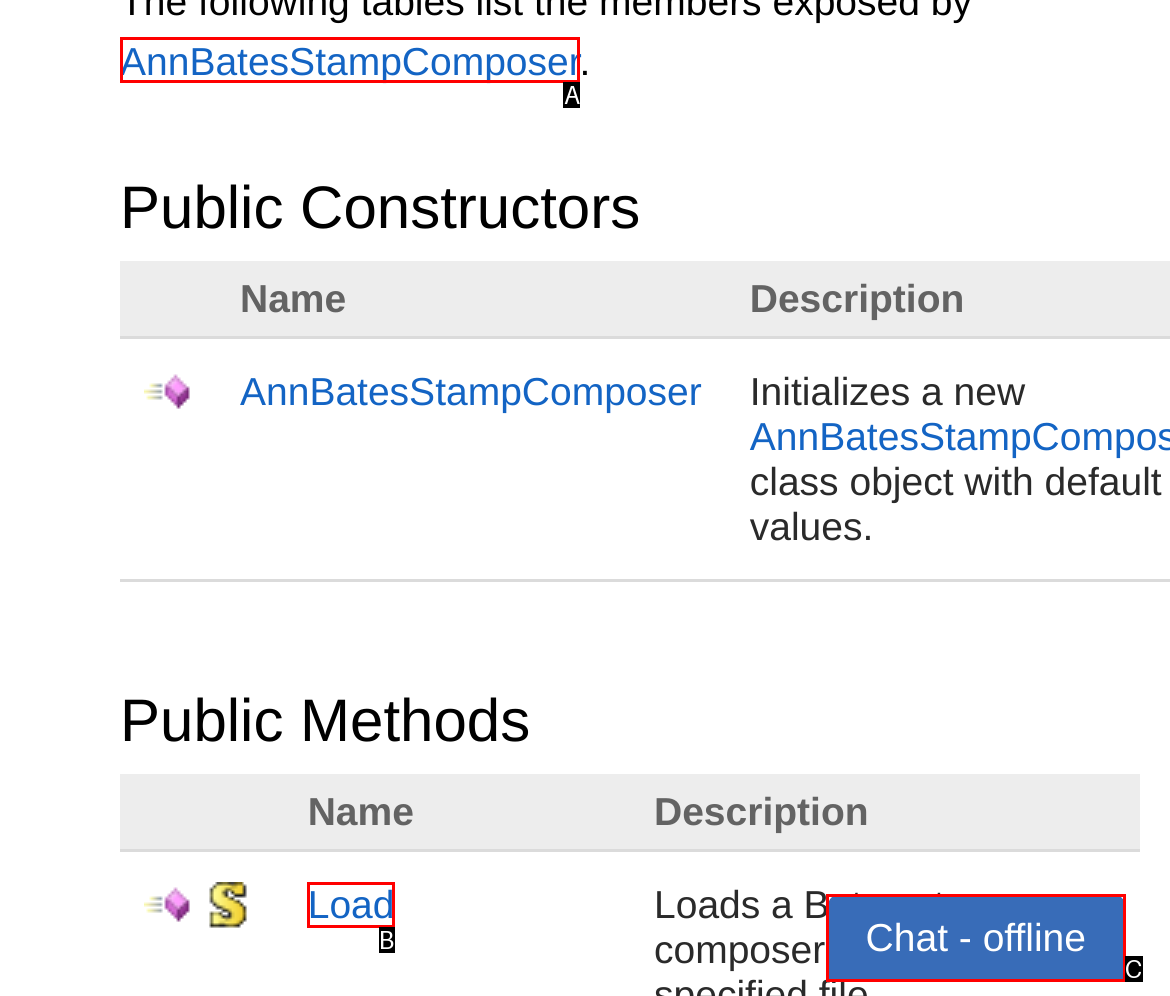Choose the HTML element that matches the description: aria-label="Open navigation menu"
Reply with the letter of the correct option from the given choices.

None